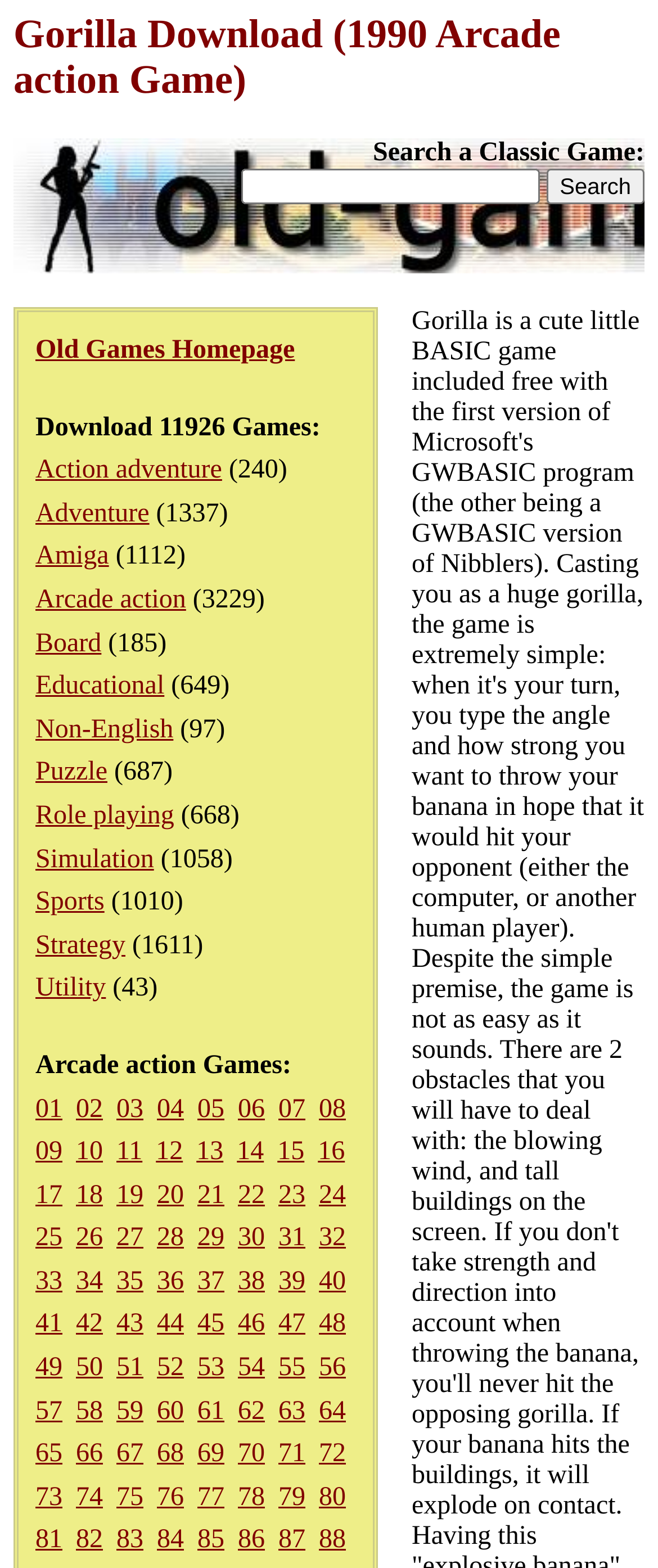Indicate the bounding box coordinates of the element that must be clicked to execute the instruction: "Go to Old Games Homepage". The coordinates should be given as four float numbers between 0 and 1, i.e., [left, top, right, bottom].

[0.054, 0.214, 0.448, 0.232]